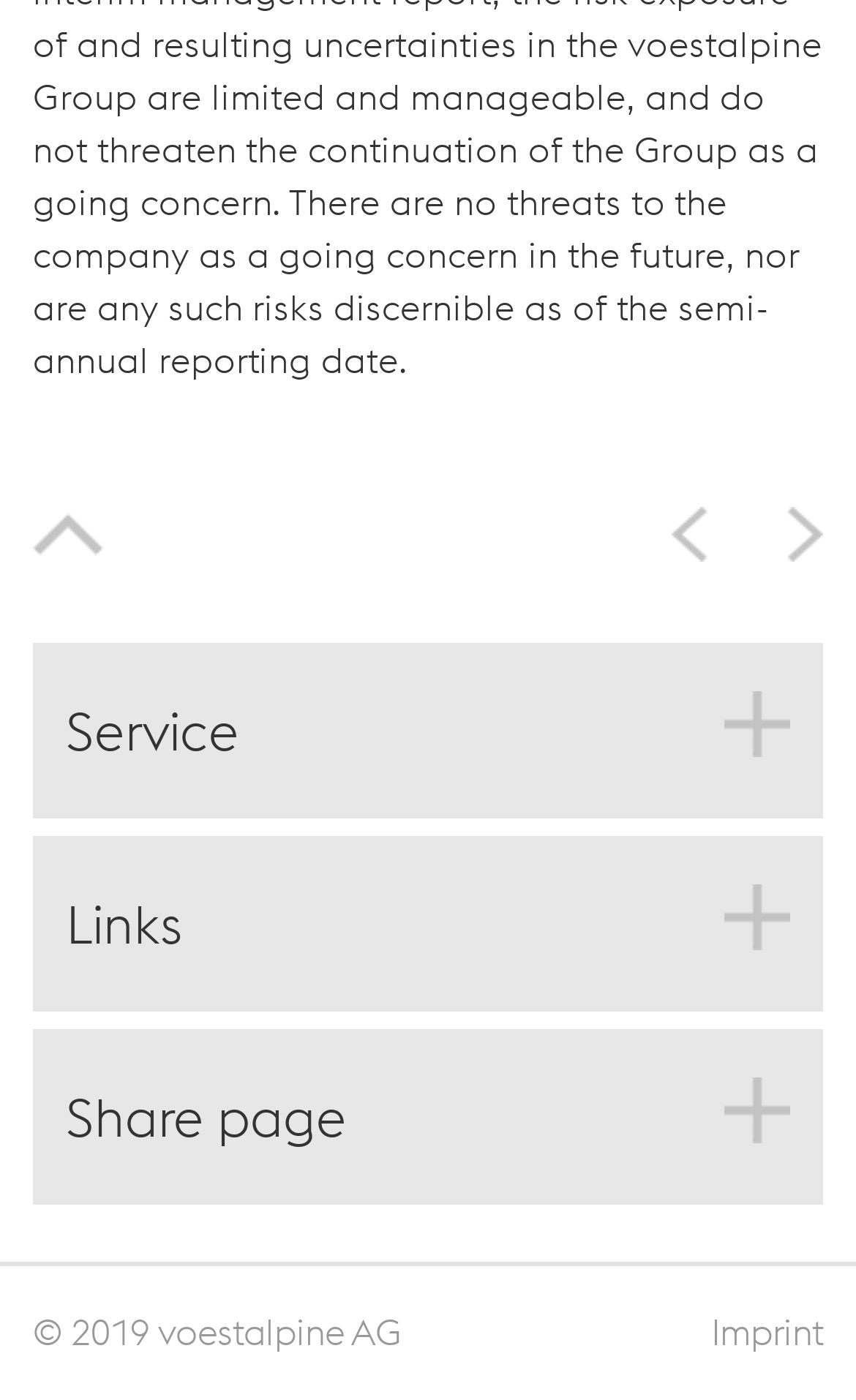How many social media sharing options are available?
Provide an in-depth answer to the question, covering all aspects.

I found three social media sharing options: 'Facebook', 'Tweet this', and 'Send mail'. These options are located under the 'Share page' heading.